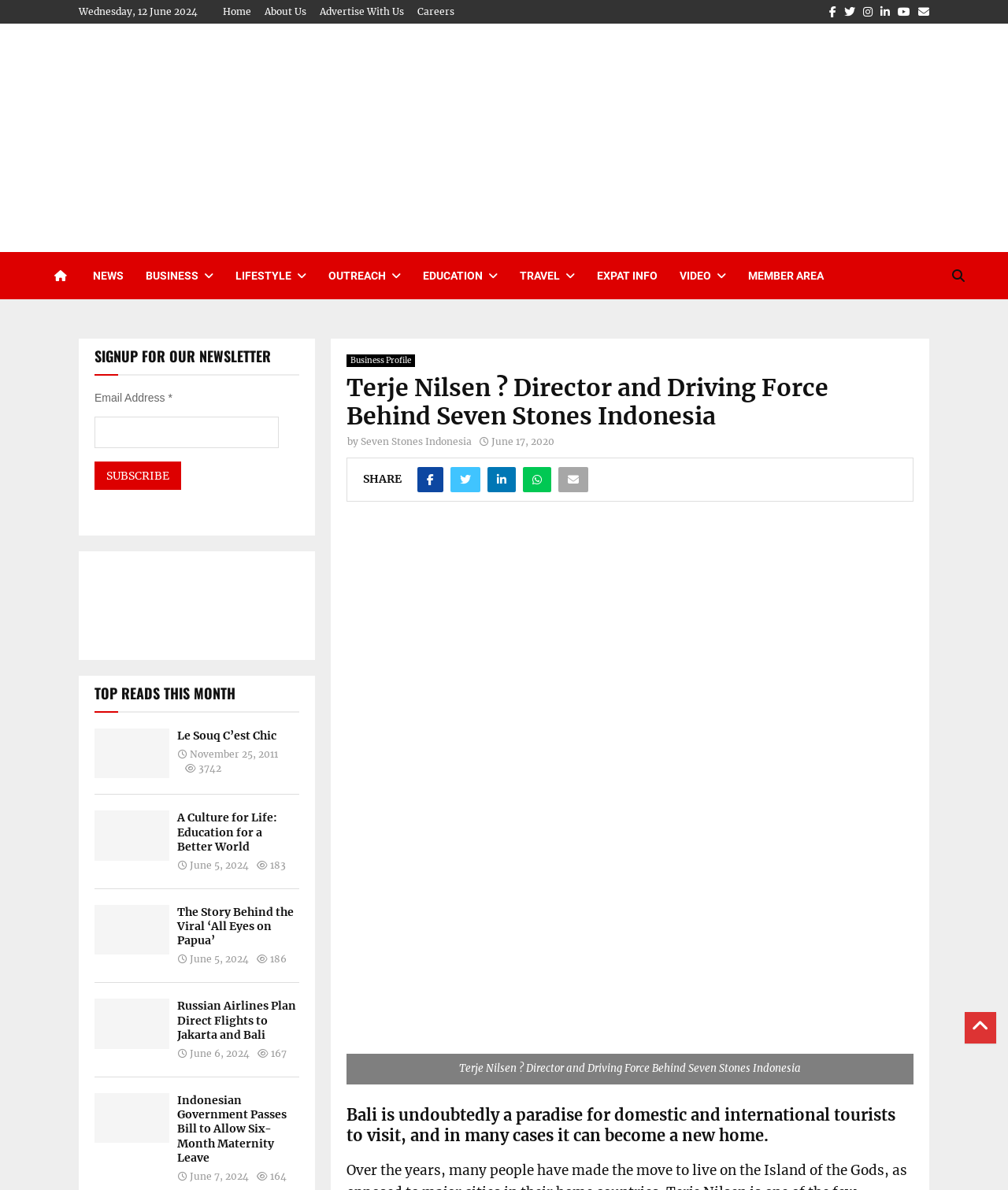What is the date of the article 'Russian Airlines Plan Direct Flights to Jakarta and Bali'?
Refer to the image and answer the question using a single word or phrase.

June 5, 2024